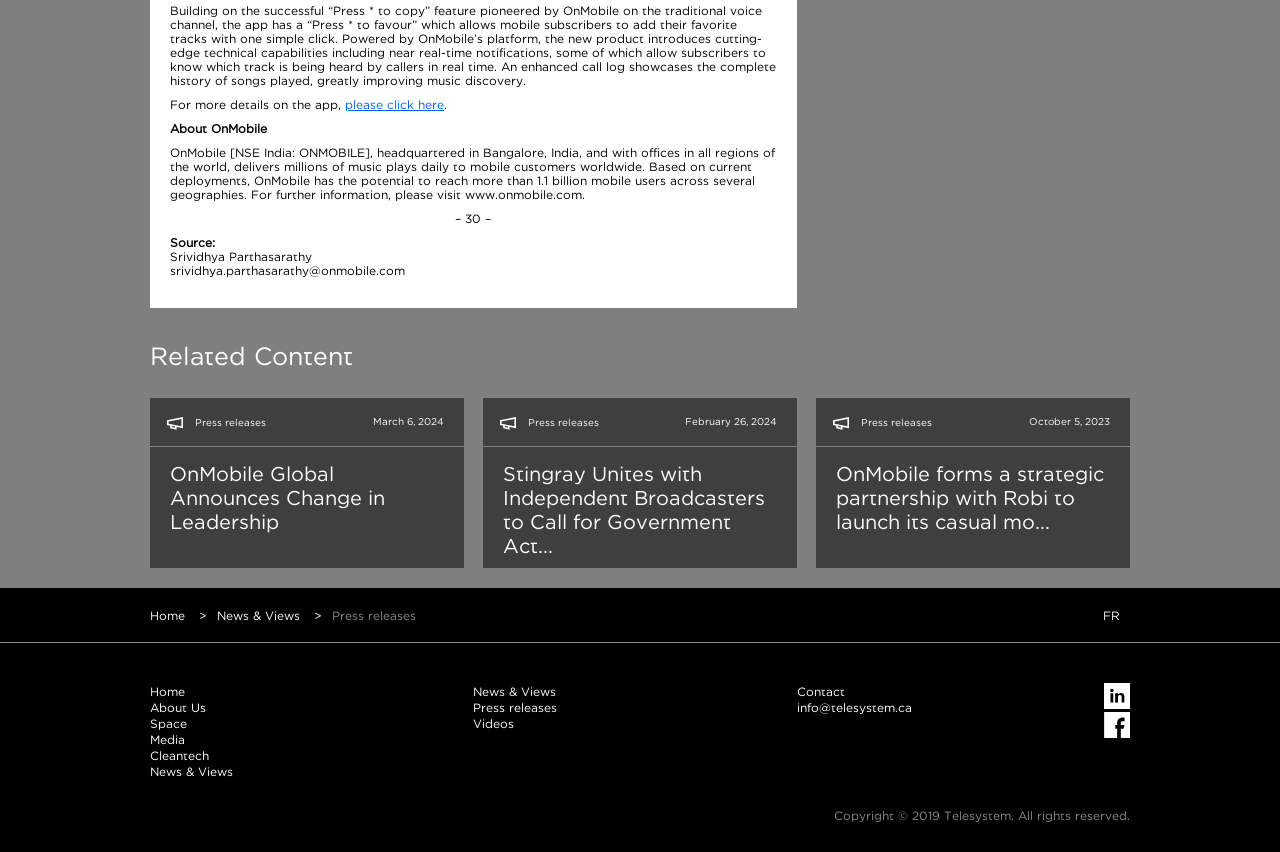Determine the bounding box for the UI element that matches this description: "parent_node: Press releases".

[0.377, 0.467, 0.622, 0.667]